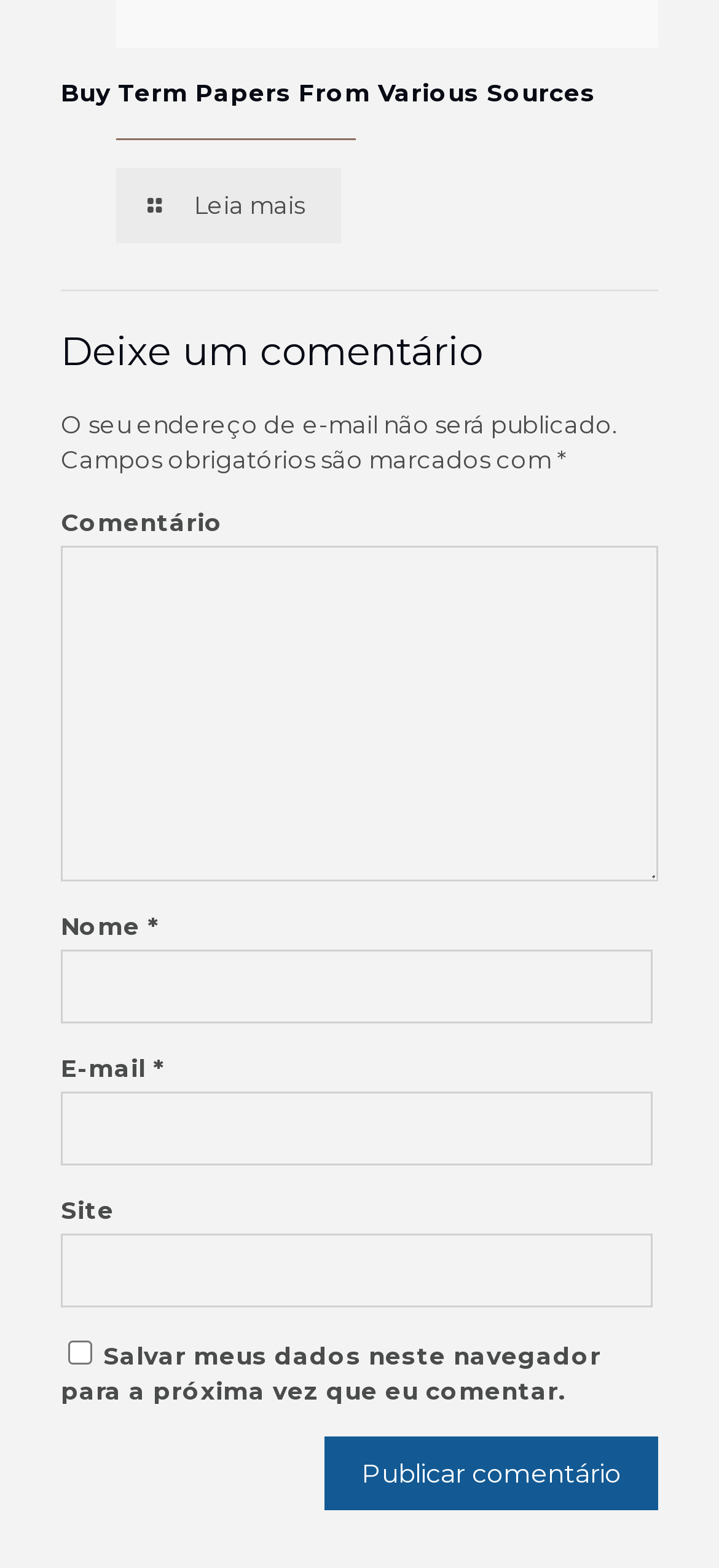Locate the bounding box coordinates of the region to be clicked to comply with the following instruction: "Type your name". The coordinates must be four float numbers between 0 and 1, in the form [left, top, right, bottom].

[0.085, 0.606, 0.907, 0.653]